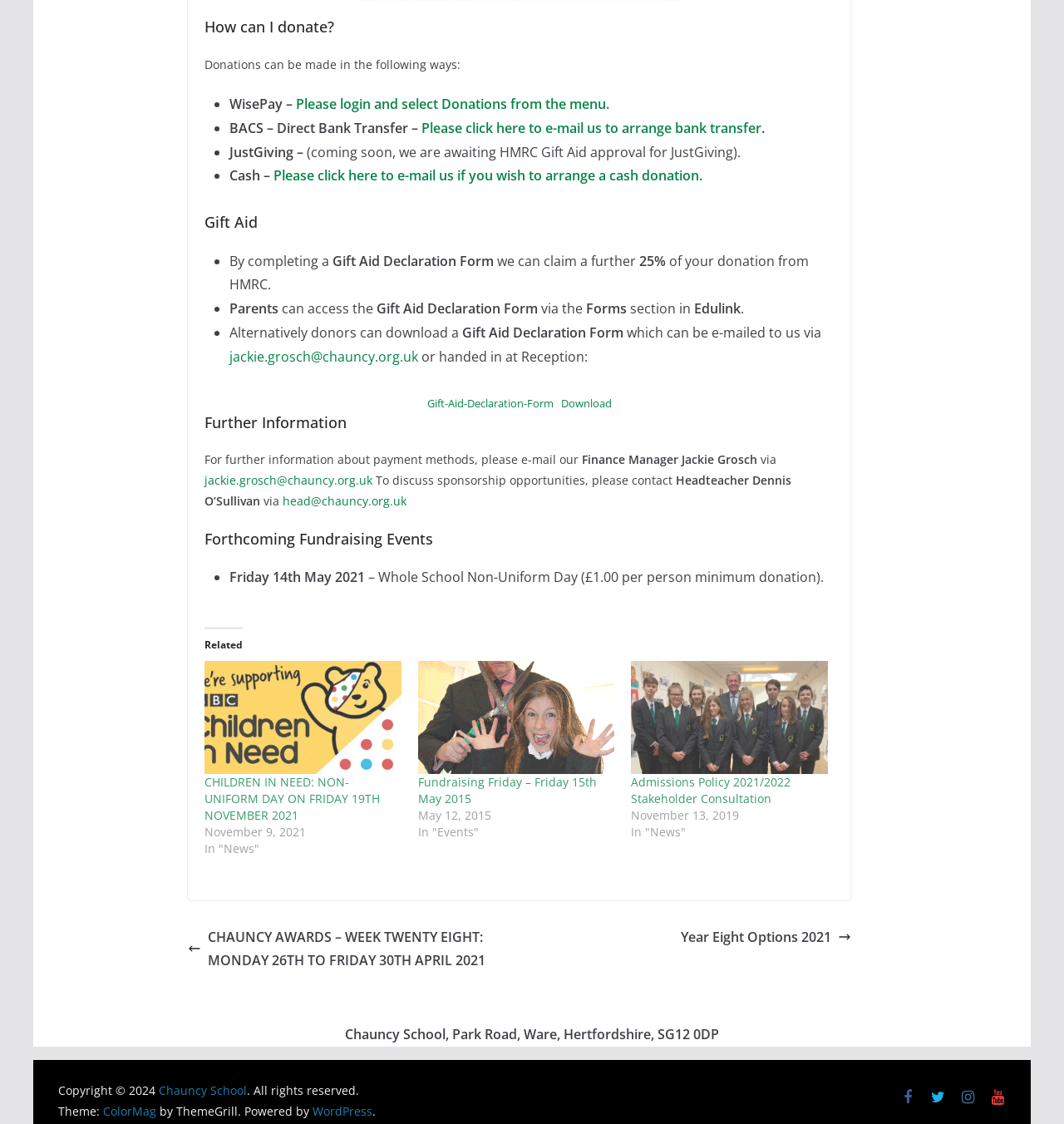Locate the bounding box coordinates of the element that needs to be clicked to carry out the instruction: "Read more about the Chauncy Awards". The coordinates should be given as four float numbers ranging from 0 to 1, i.e., [left, top, right, bottom].

[0.177, 0.823, 0.48, 0.866]